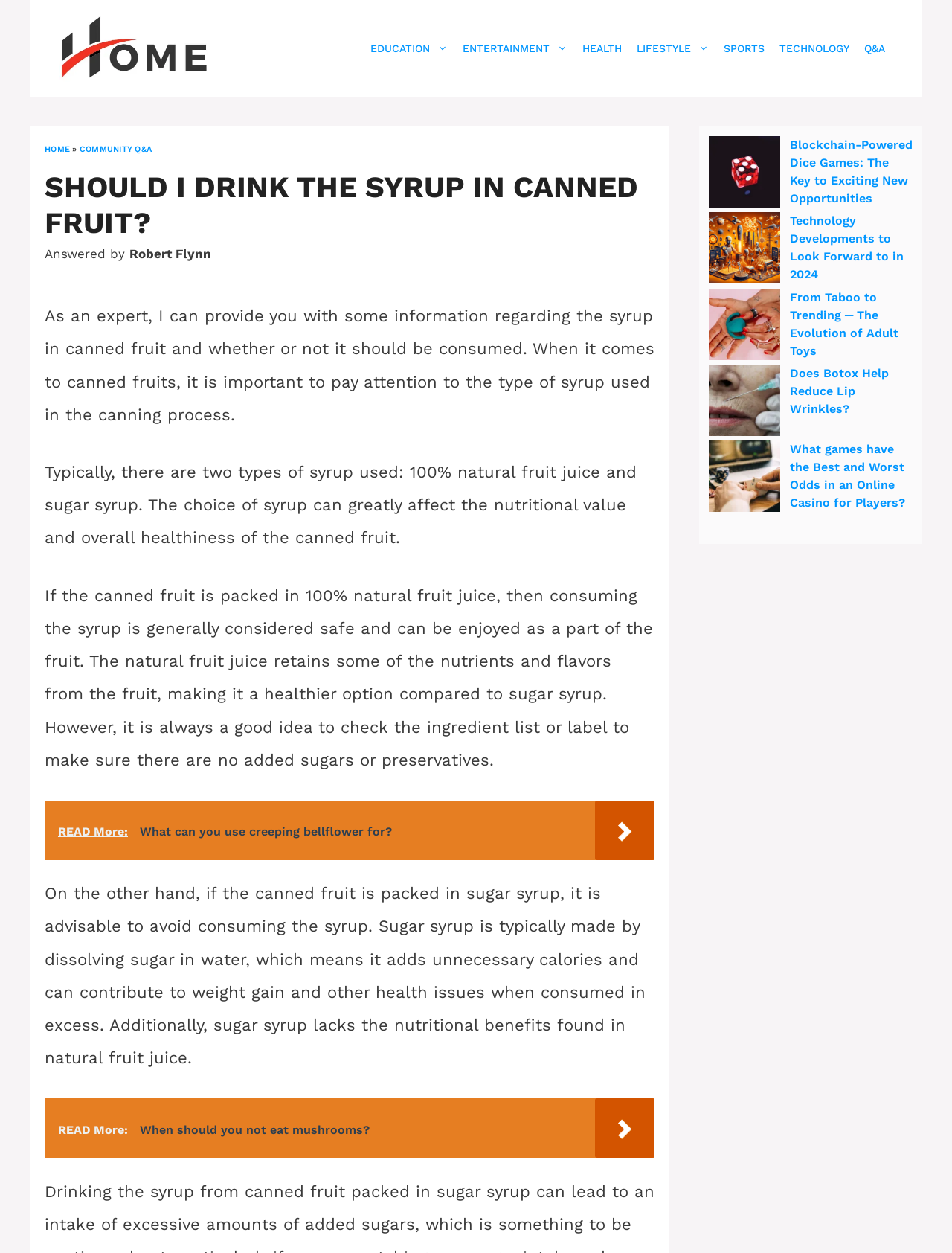Determine the coordinates of the bounding box for the clickable area needed to execute this instruction: "Explore the 'Blockchain-Powered Dice Games: The Key to Exciting New Opportunities' article".

[0.745, 0.108, 0.82, 0.169]